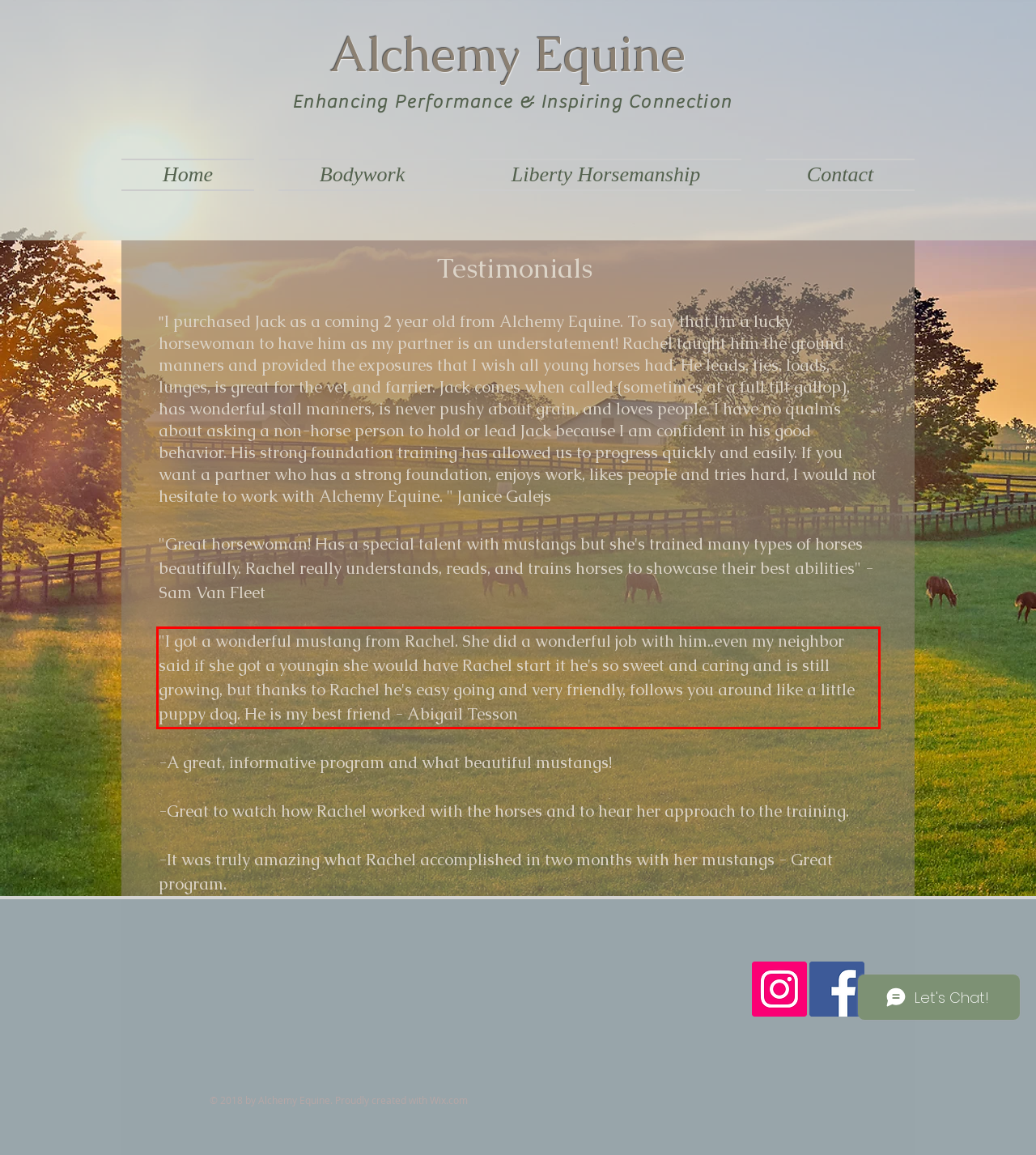Given a screenshot of a webpage with a red bounding box, extract the text content from the UI element inside the red bounding box.

"I got a wonderful mustang from Rachel. She did a wonderful job with him..even my neighbor said if she got a youngin she would have Rachel start it he's so sweet and caring and is still growing, but thanks to Rachel he's easy going and very friendly, follows you around like a little puppy dog. He is my best friend - Abigail Tesson